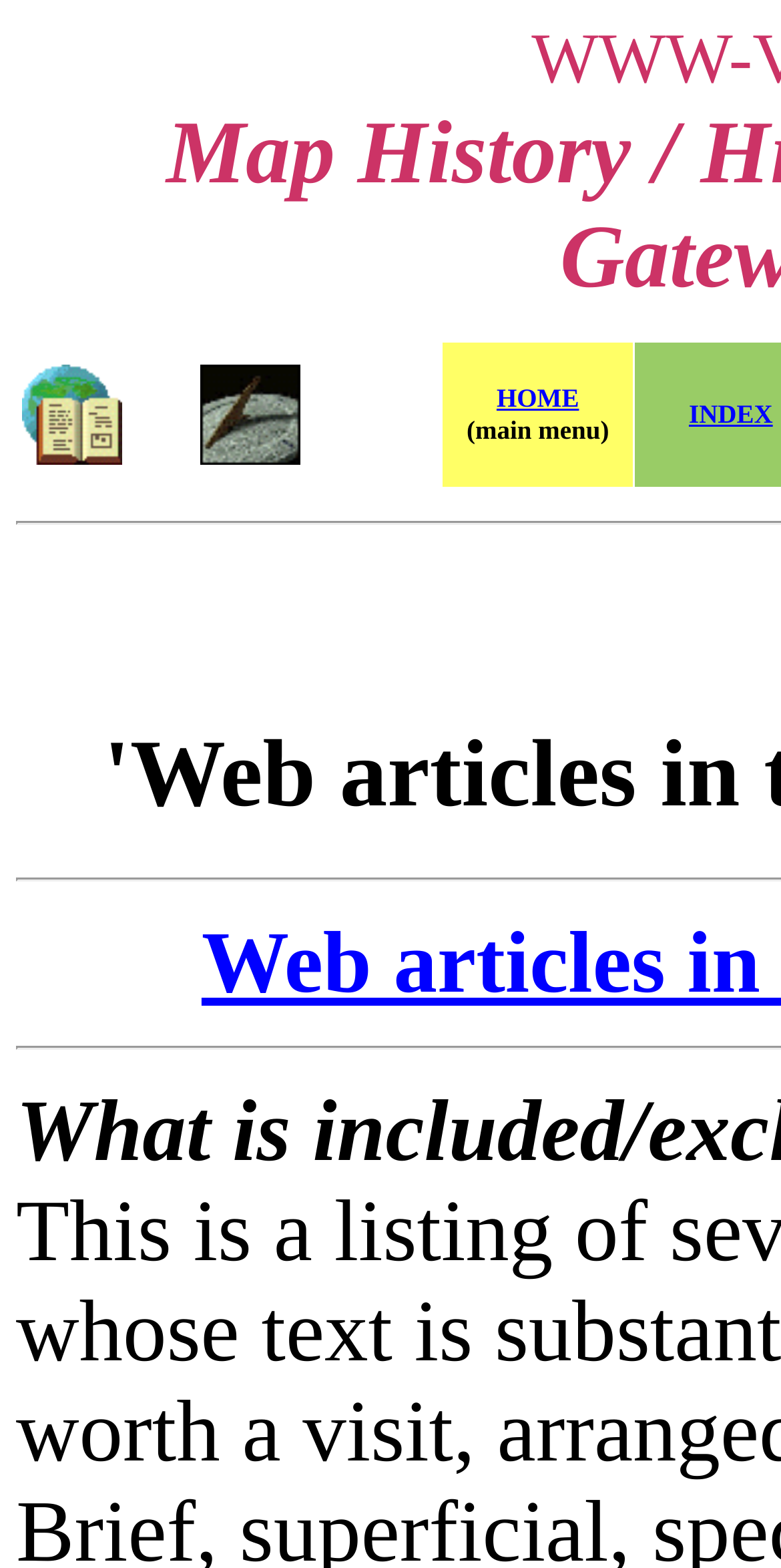Offer a comprehensive description of the webpage’s content and structure.

The webpage is about web articles on the history of cartography. At the top, there is a section with two images, 'WWW-VL Main Catalogue' and 'WWW-VL History Central Catalogue', which are placed side by side, taking up about a quarter of the screen width. Below these images, there are three grid cells arranged horizontally. The first grid cell is empty, the second grid cell contains no text or images, and the third grid cell has two links, 'HOME' and 'INDEX', placed next to each other. The 'HOME' link is on the left, and the 'INDEX' link is on the right.